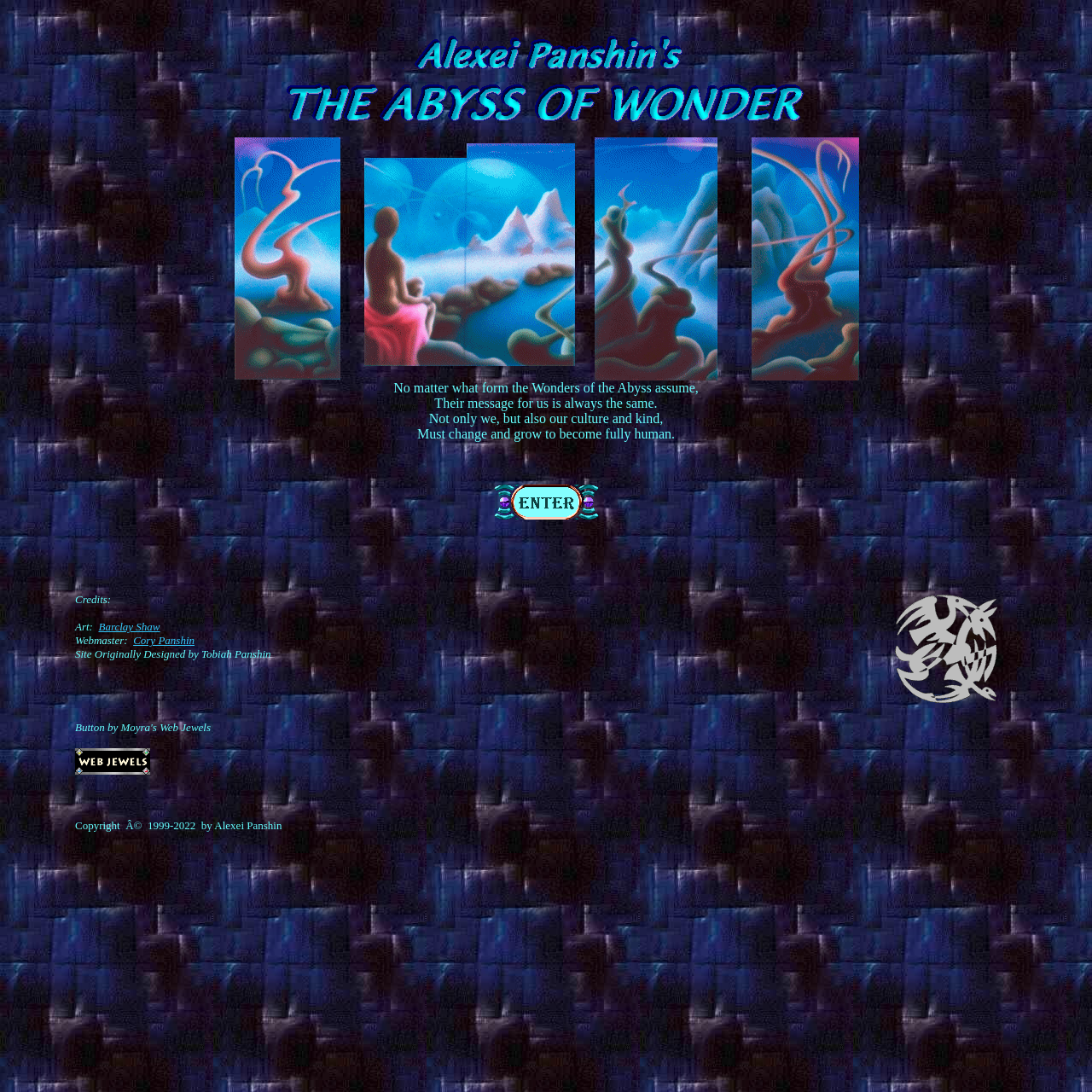Refer to the image and provide a thorough answer to this question:
What is the bounding box coordinate of the 'ENTER' link?

I found the answer by looking at the link element [63] which has the text 'ENTER'. The bounding box coordinate of this element is [0.451, 0.465, 0.549, 0.478].